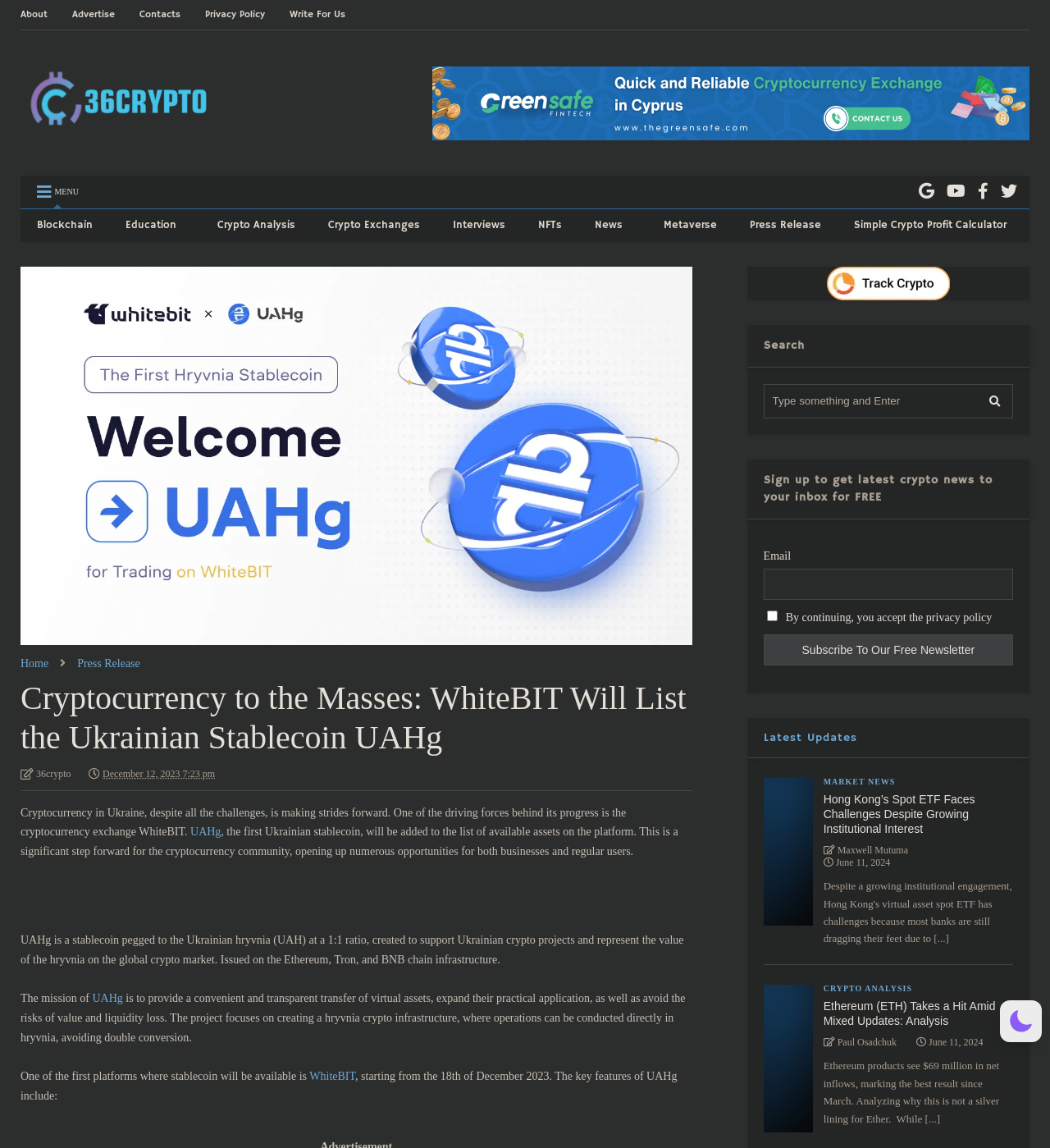Identify the bounding box of the HTML element described here: "Search". Provide the coordinates as four float numbers between 0 and 1: [left, top, right, bottom].

None